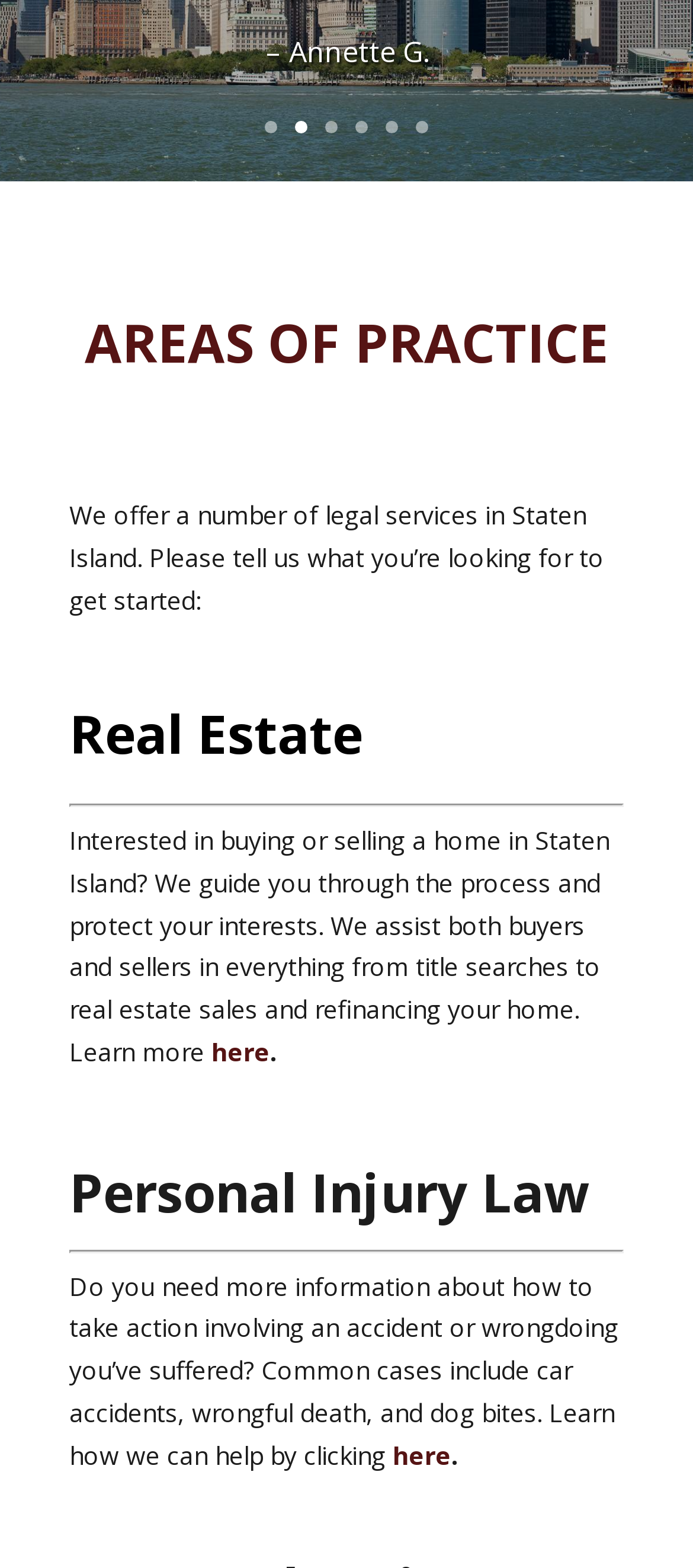Pinpoint the bounding box coordinates for the area that should be clicked to perform the following instruction: "Click here to learn how to take action involving an accident or wrongdoing".

[0.567, 0.917, 0.651, 0.938]